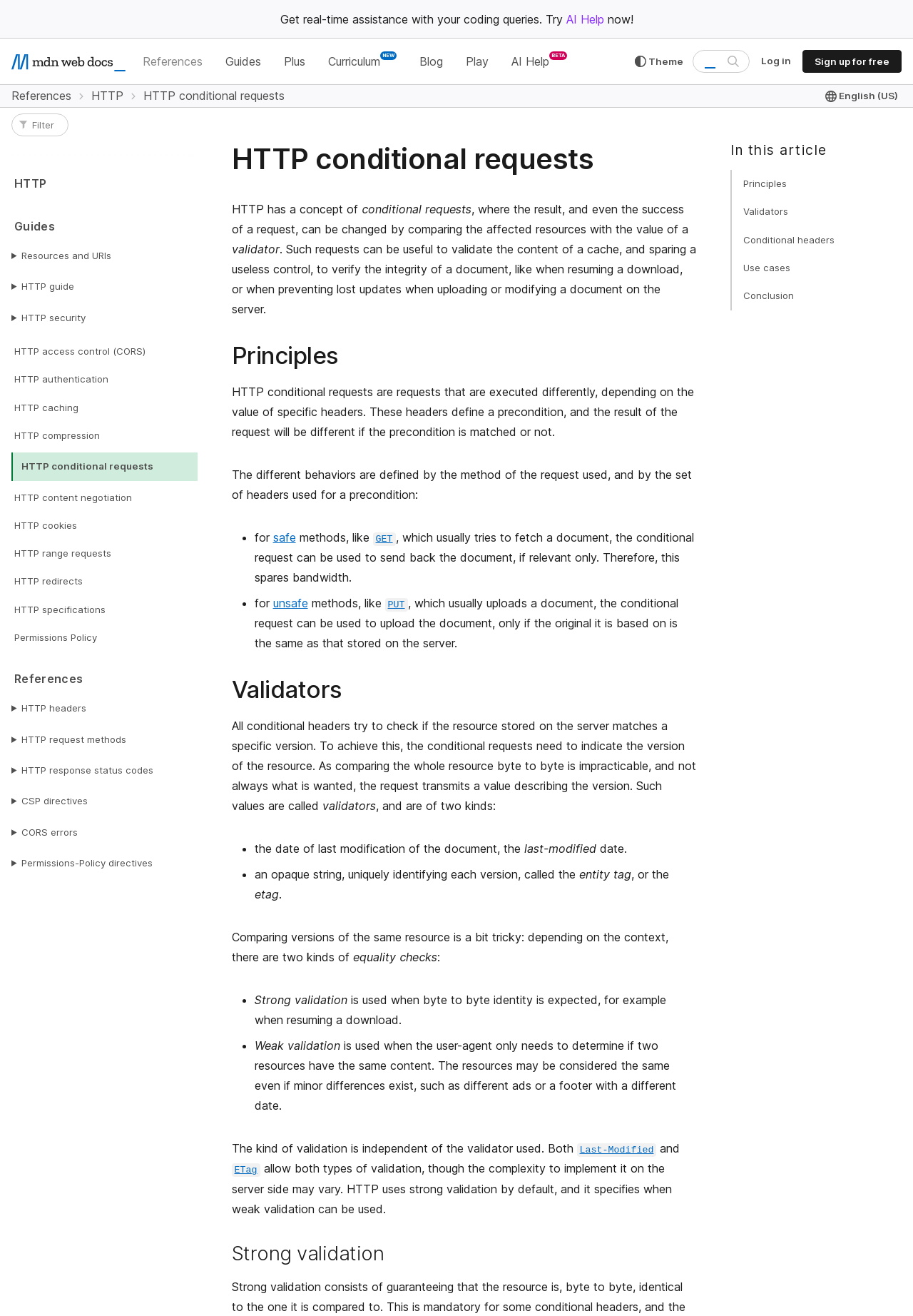Please identify the coordinates of the bounding box that should be clicked to fulfill this instruction: "Switch to English (US)".

[0.901, 0.065, 0.988, 0.081]